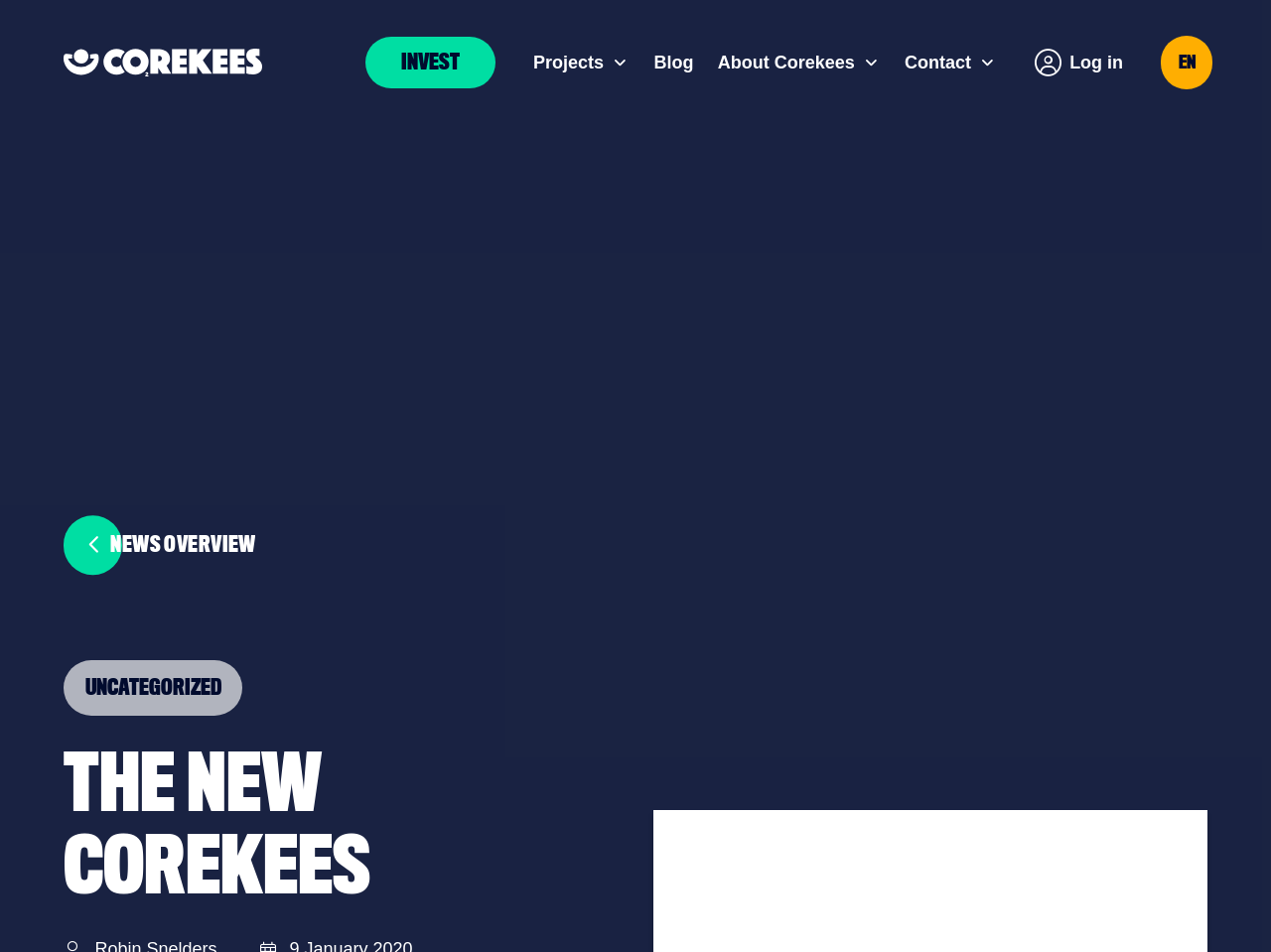Please determine the primary heading and provide its text.

THE NEW COREKEES